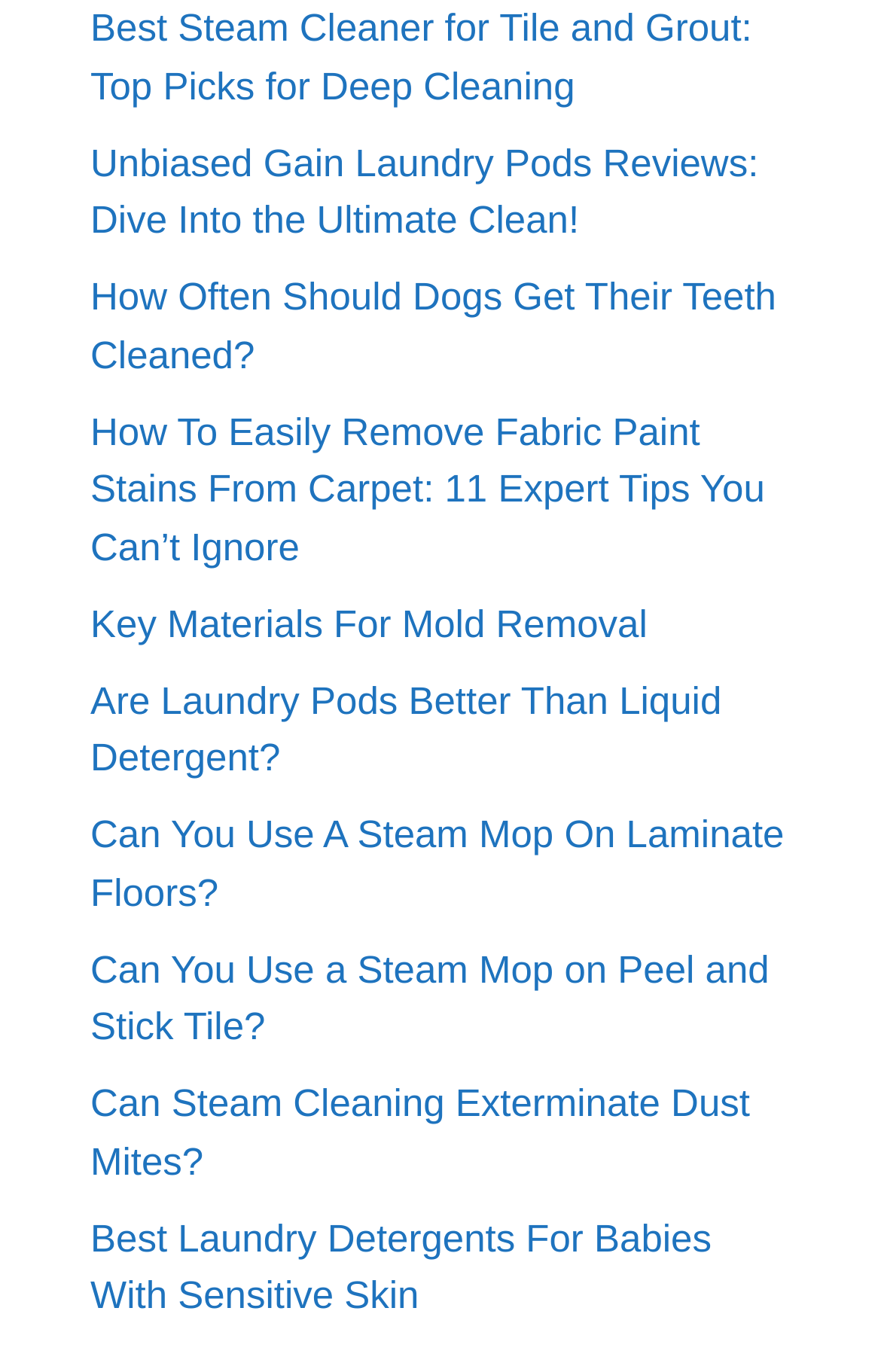Find the bounding box coordinates of the clickable region needed to perform the following instruction: "Read about the best steam cleaner for tile and grout". The coordinates should be provided as four float numbers between 0 and 1, i.e., [left, top, right, bottom].

[0.103, 0.005, 0.854, 0.078]